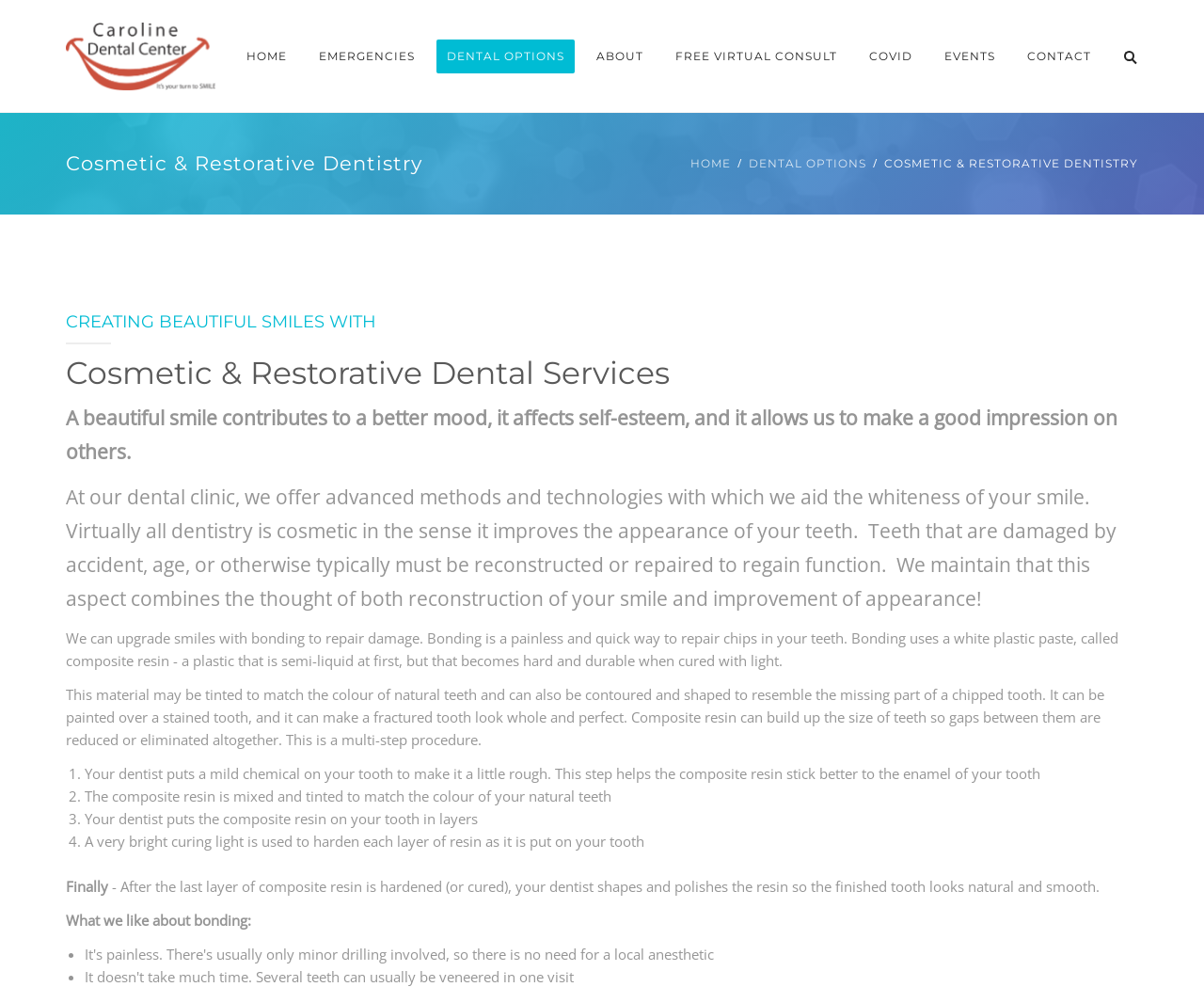Determine the main headline from the webpage and extract its text.

Cosmetic & Restorative Dentistry